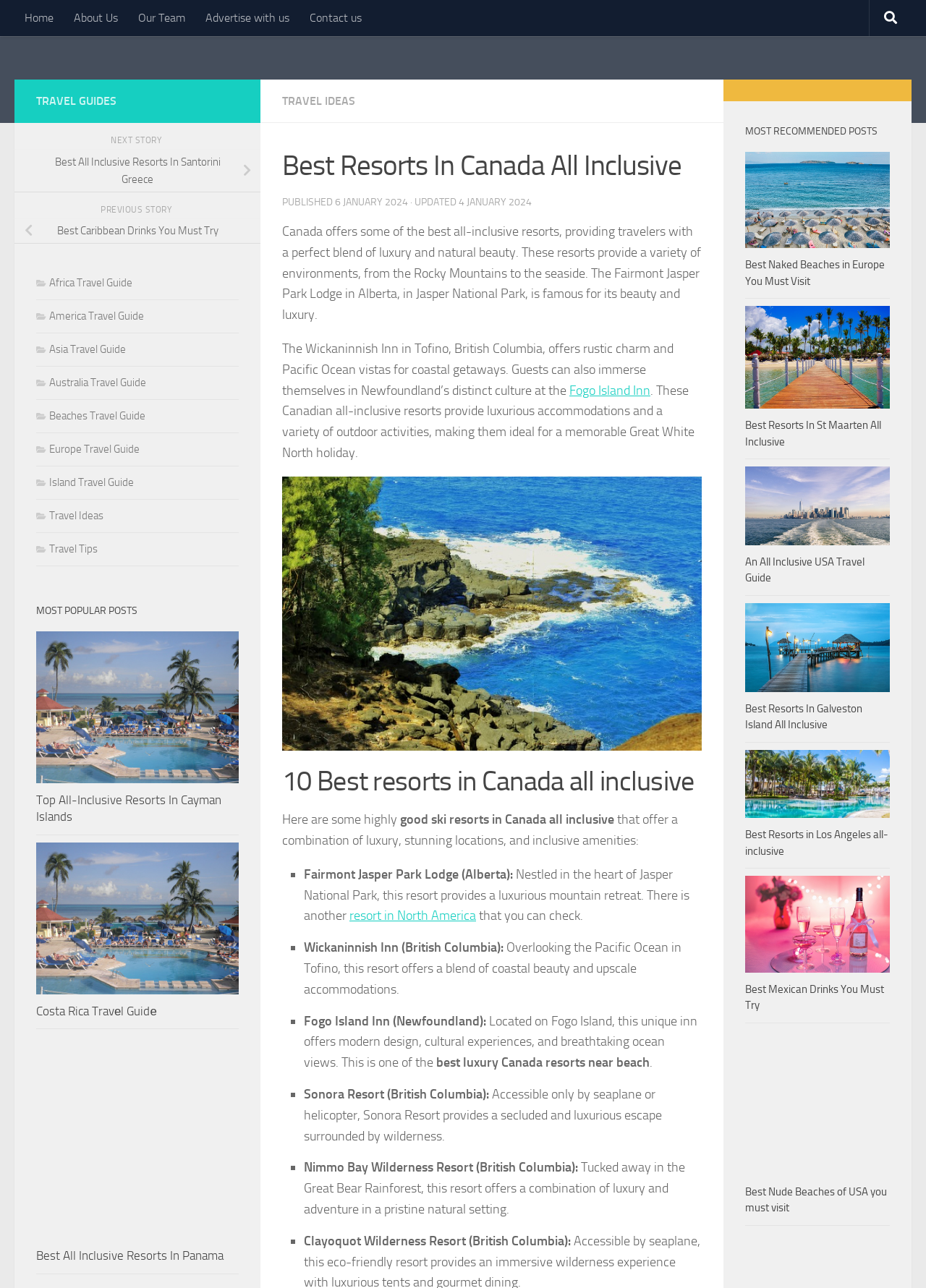Can you give a comprehensive explanation to the question given the content of the image?
How many resorts are listed on the webpage?

The webpage lists 10 best resorts in Canada all inclusive, including Fairmont Jasper Park Lodge, Wickaninnish Inn, Fogo Island Inn, and others.